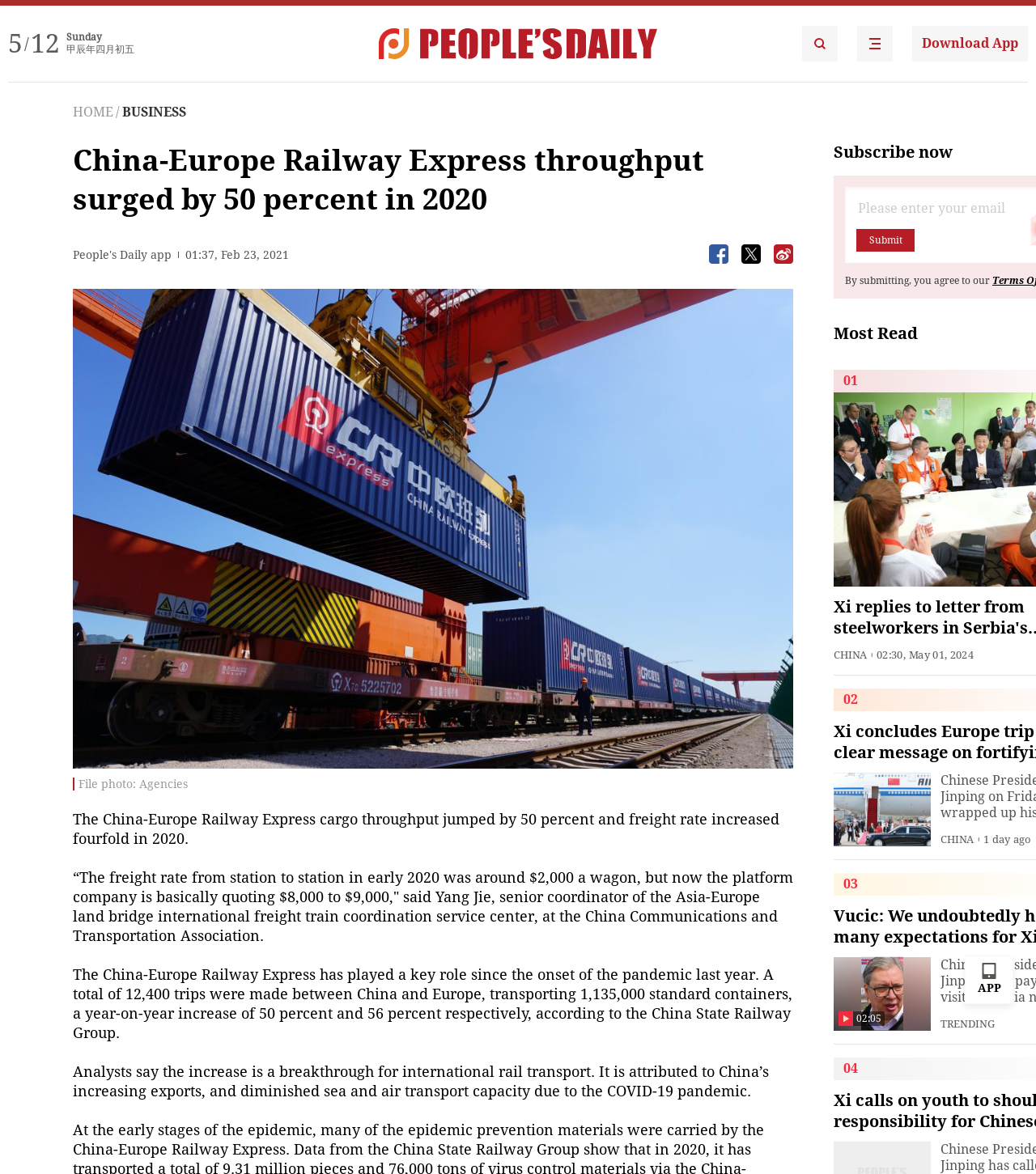Predict the bounding box coordinates for the UI element described as: "People's Daily". The coordinates should be four float numbers between 0 and 1, presented as [left, top, right, bottom].

[0.366, 0.024, 0.634, 0.05]